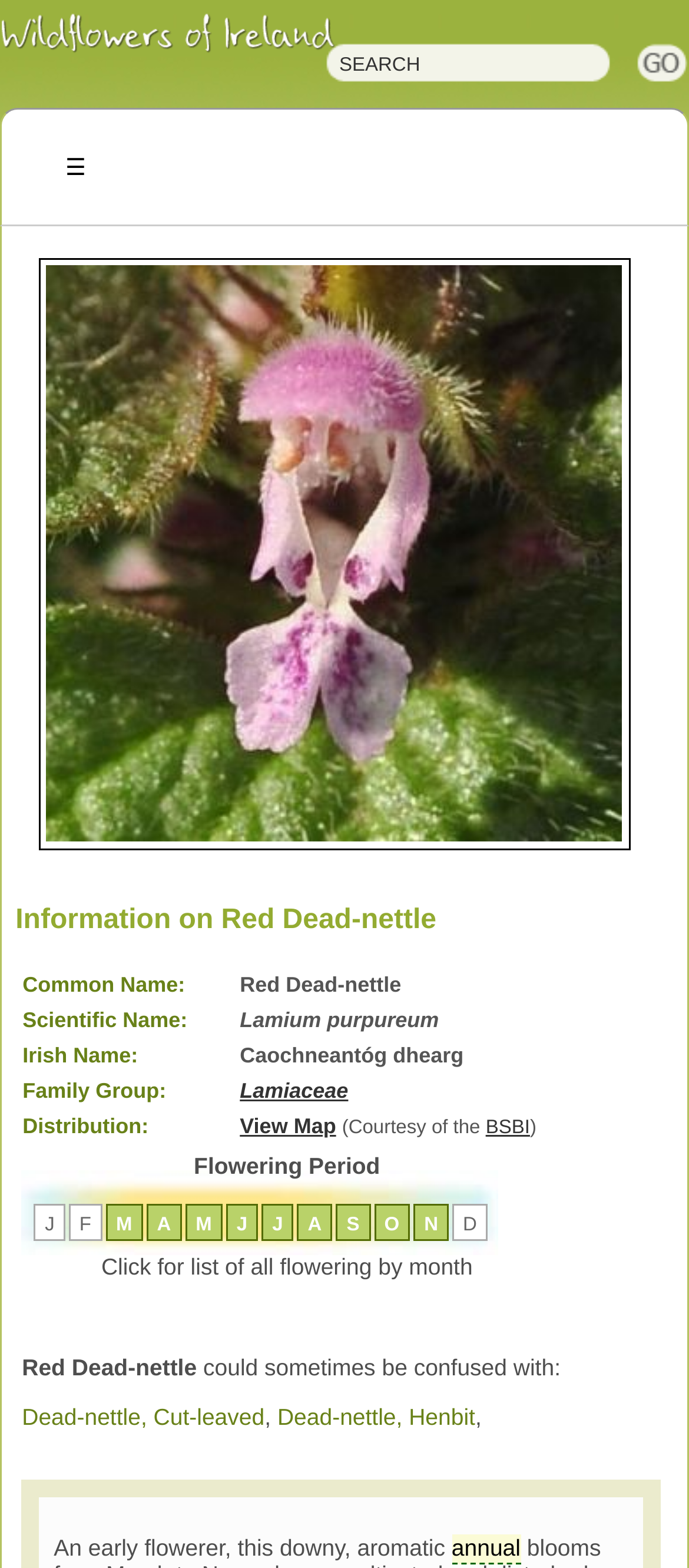Locate the bounding box coordinates of the element I should click to achieve the following instruction: "Search for Irish wildflowers".

[0.467, 0.024, 0.851, 0.052]